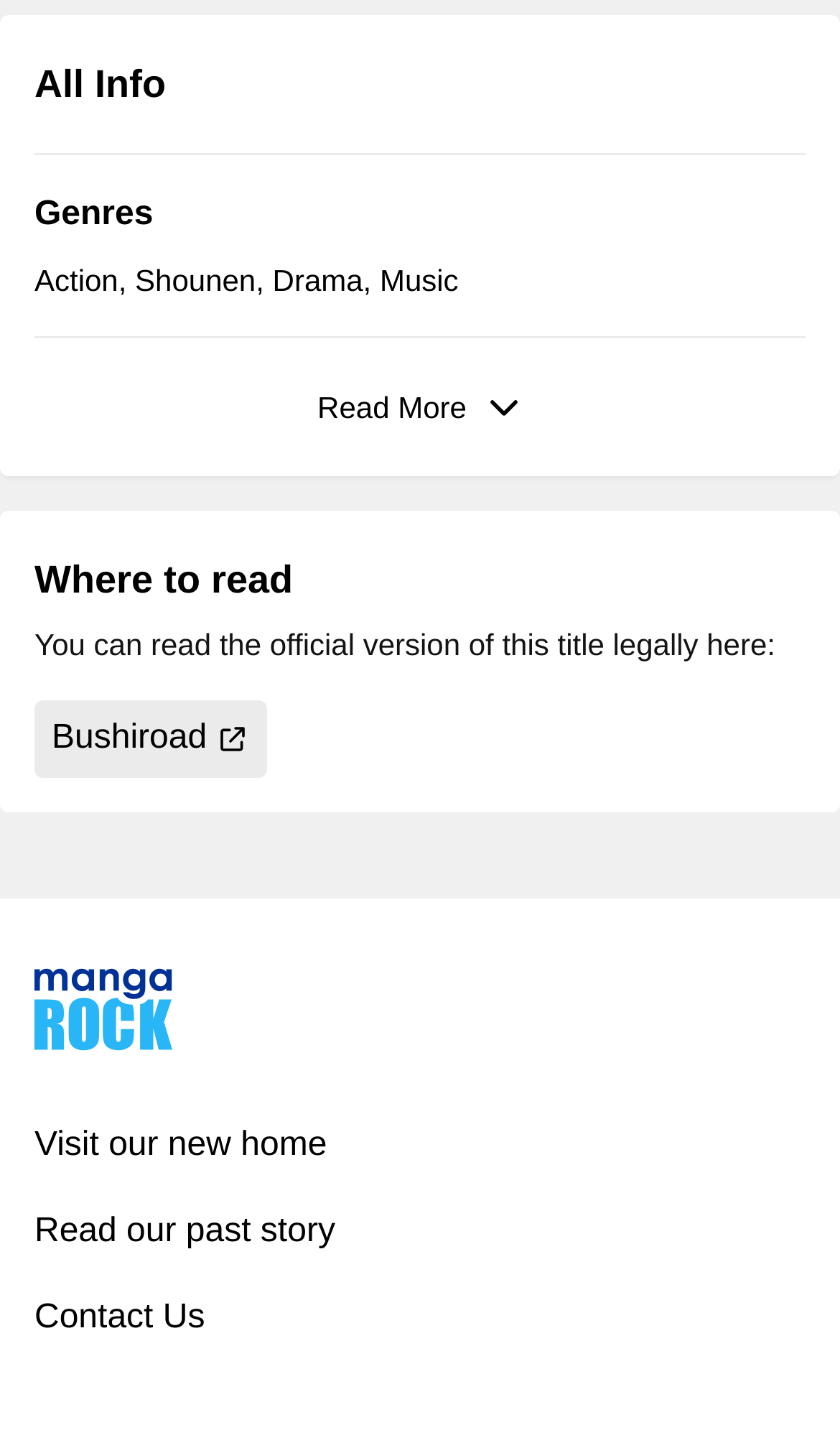Predict the bounding box of the UI element based on the description: "Contact Us". The coordinates should be four float numbers between 0 and 1, formatted as [left, top, right, bottom].

[0.041, 0.893, 0.399, 0.929]